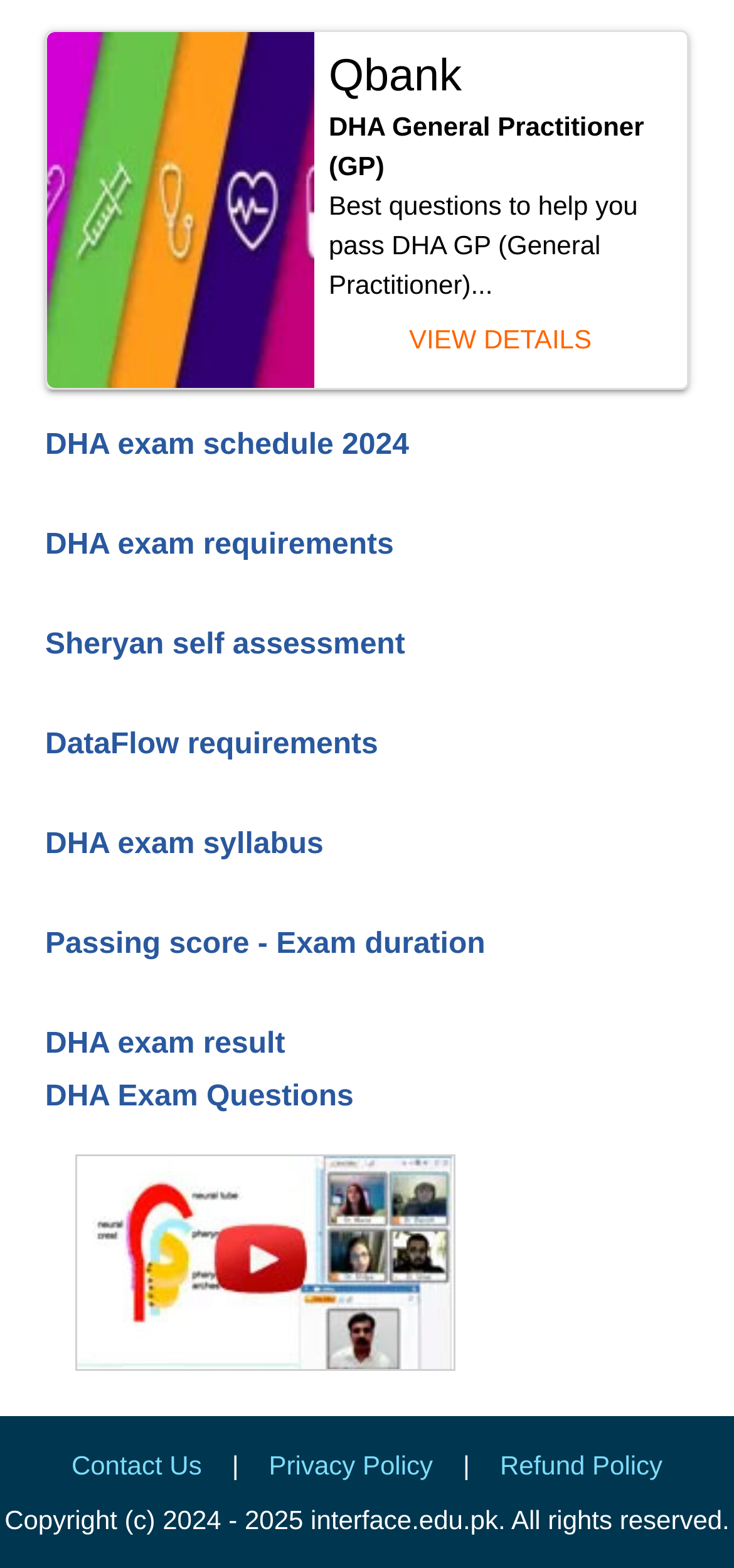Determine the bounding box coordinates of the region that needs to be clicked to achieve the task: "View details of DHA General Practitioner (GP)".

[0.448, 0.195, 0.915, 0.238]